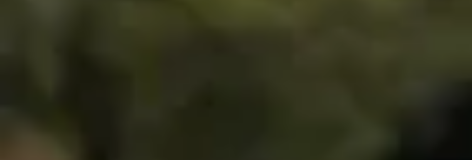What is the main focus of El Gigante Coffee's practices?
Refer to the image and provide a detailed answer to the question.

The caption highlights El Gigante Coffee's efforts to blend agricultural practices with ecological preservation, emphasizing the balance between production and environmental stewardship, which is the main focus of their practices.